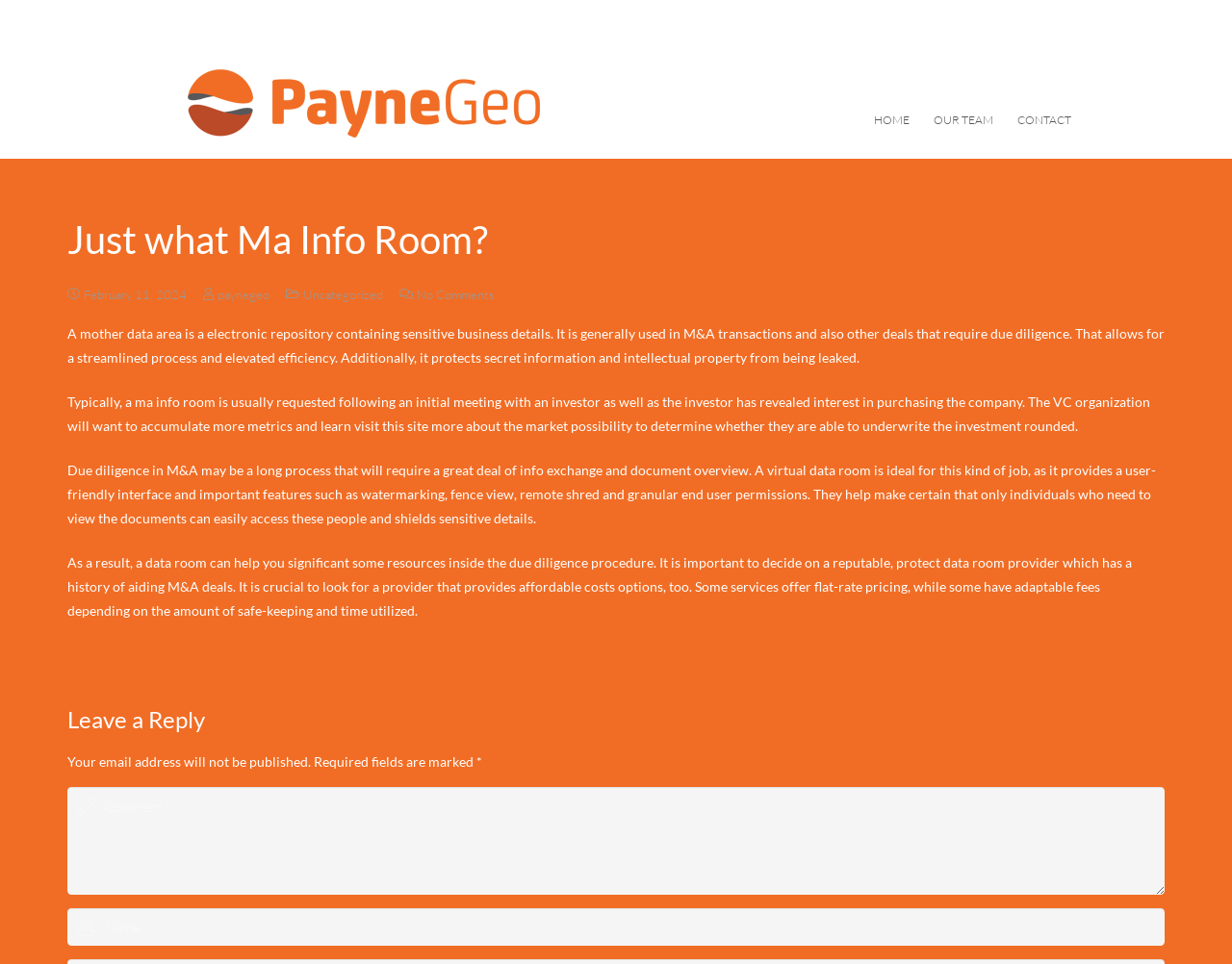Locate the UI element described by aria-label="author" name="author" placeholder="Name *" and provide its bounding box coordinates. Use the format (top-left x, top-left y, bottom-right x, bottom-right y) with all values as floating point numbers between 0 and 1.

[0.055, 0.942, 0.945, 0.981]